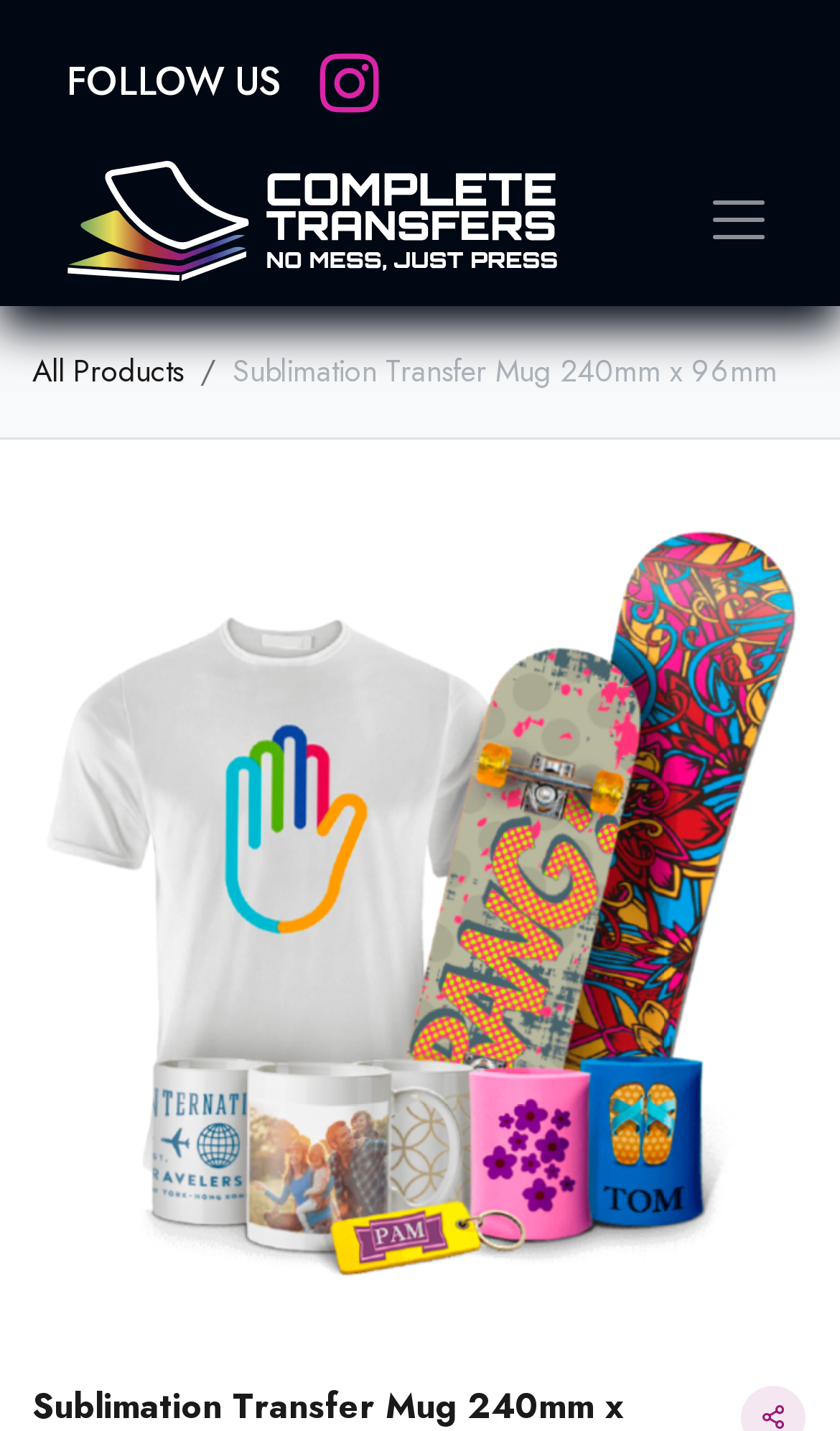With reference to the screenshot, provide a detailed response to the question below:
What is the name of the product?

Based on the webpage, I can see an image with a description 'Sublimation Transfer Mug 240mm x 96mm' which suggests that the product being showcased is a Sublimation Transfer Mug.